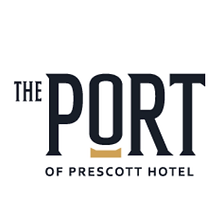Please respond to the question with a concise word or phrase:
What is the hotel's commitment to the community?

Sustainable tourism